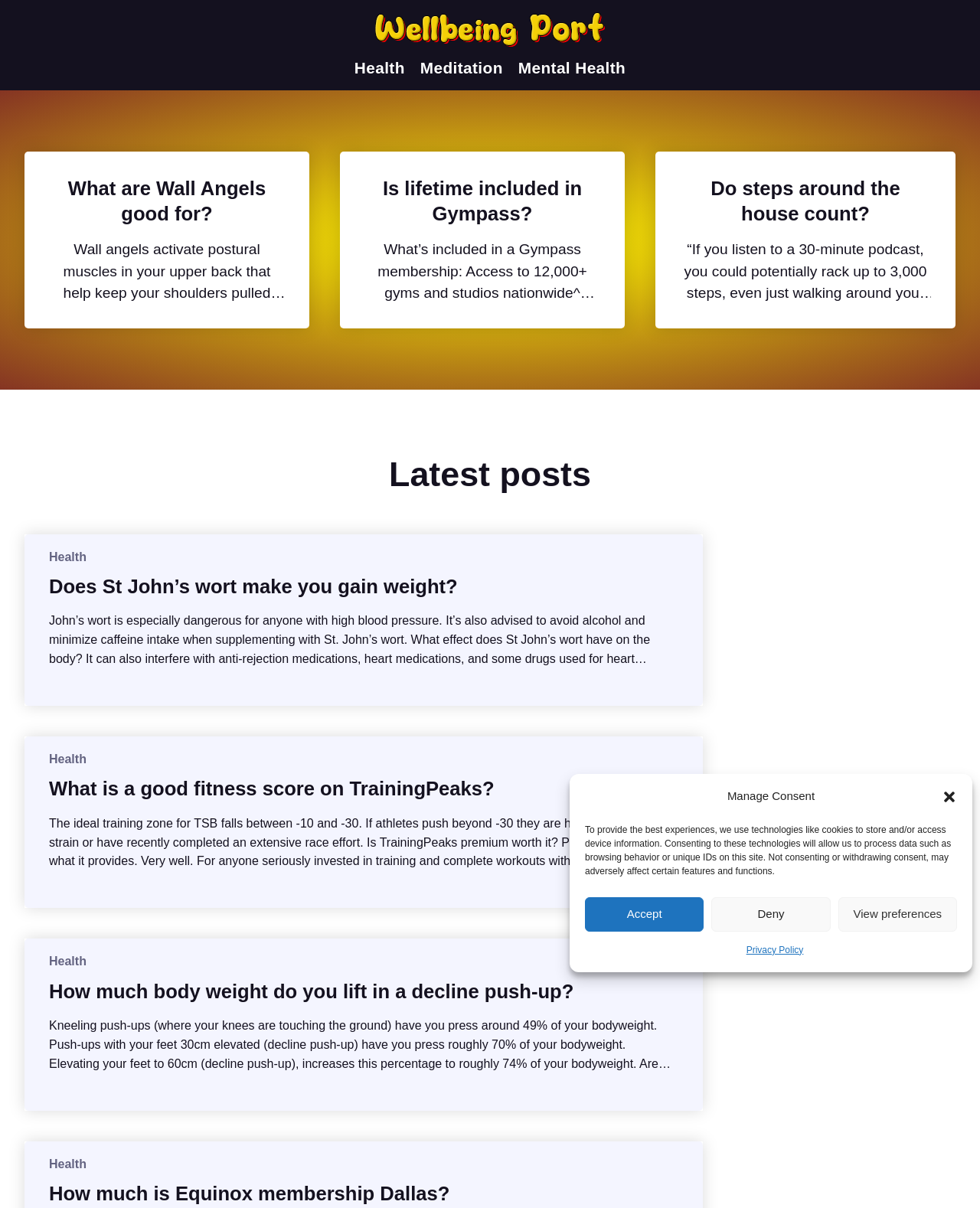Please determine the bounding box coordinates of the element to click on in order to accomplish the following task: "Click the 'Wellbeing Port' link". Ensure the coordinates are four float numbers ranging from 0 to 1, i.e., [left, top, right, bottom].

[0.383, 0.01, 0.617, 0.039]